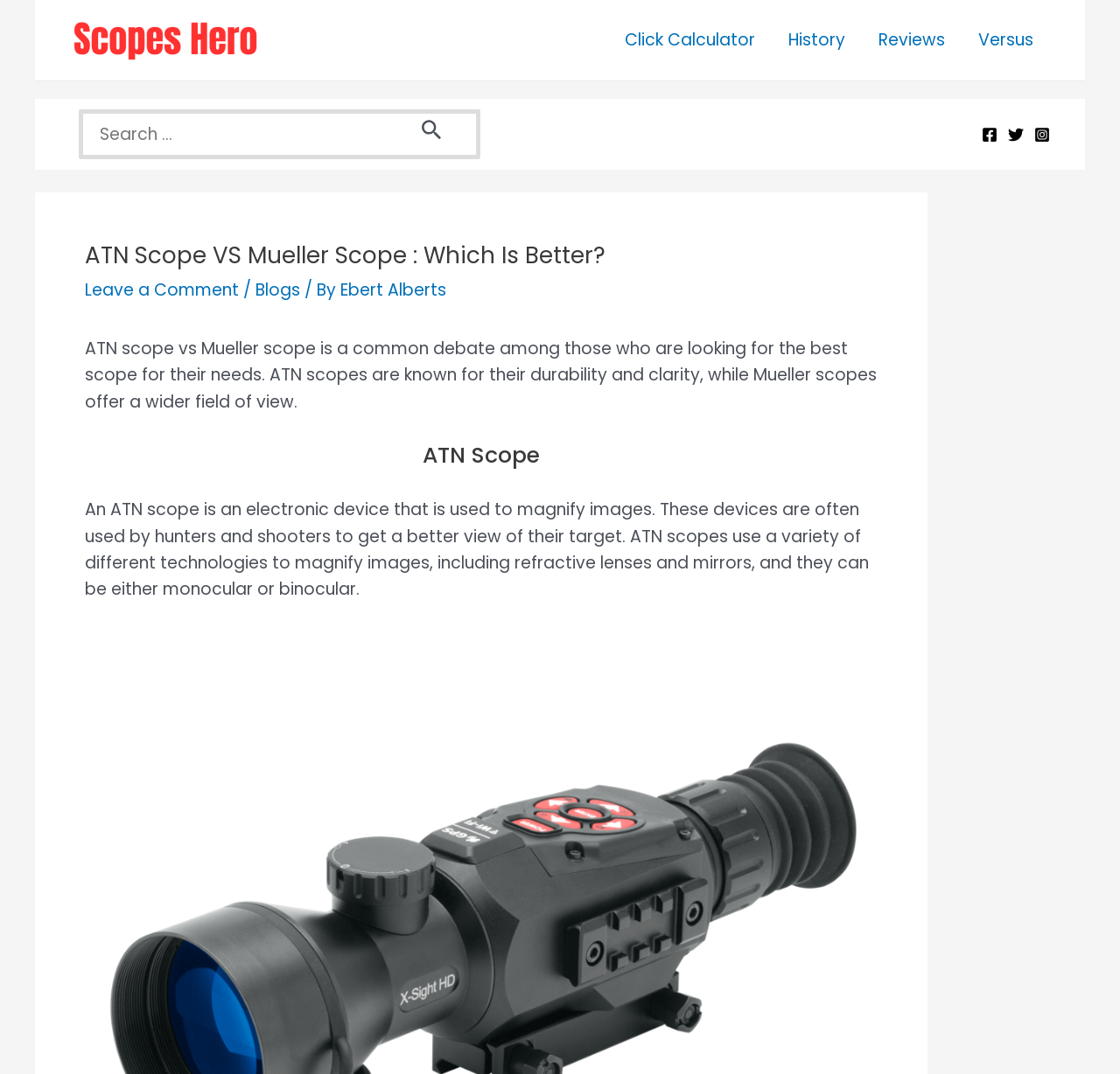Pinpoint the bounding box coordinates for the area that should be clicked to perform the following instruction: "Search for scopes".

[0.07, 0.101, 0.429, 0.148]